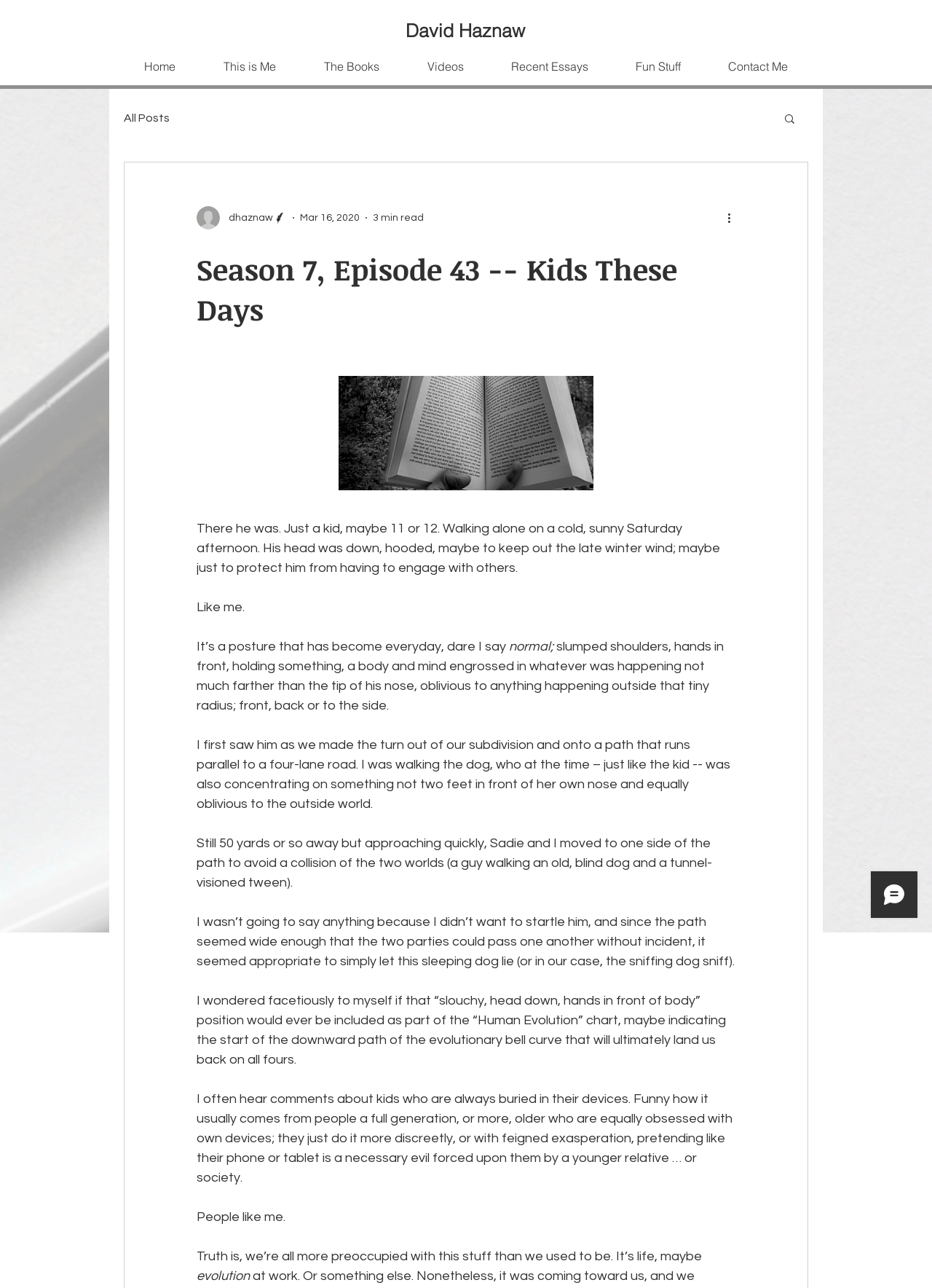Provide a brief response in the form of a single word or phrase:
What is the position of the kid's body in the story?

Slouched